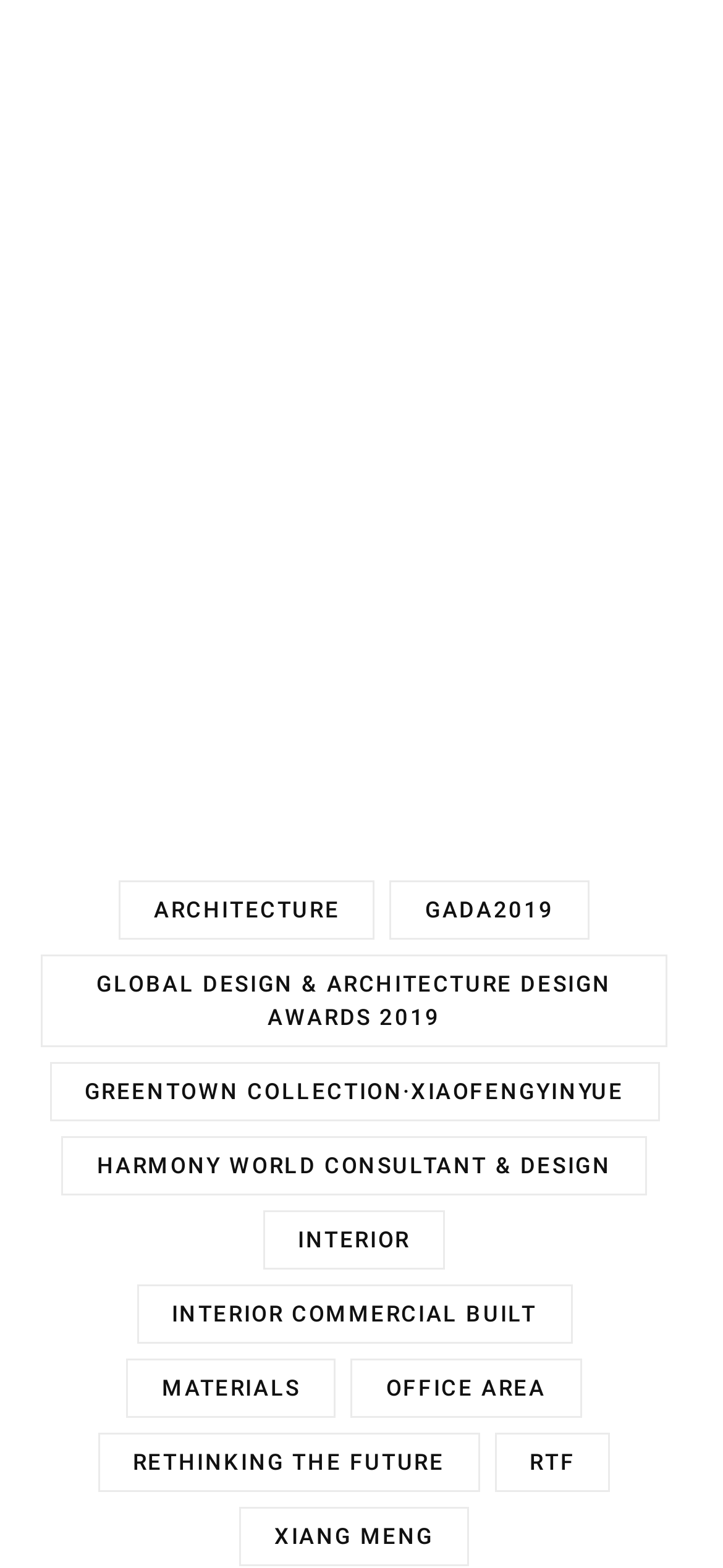Please identify the bounding box coordinates for the region that you need to click to follow this instruction: "Explore the topic 'Young Carers'".

None